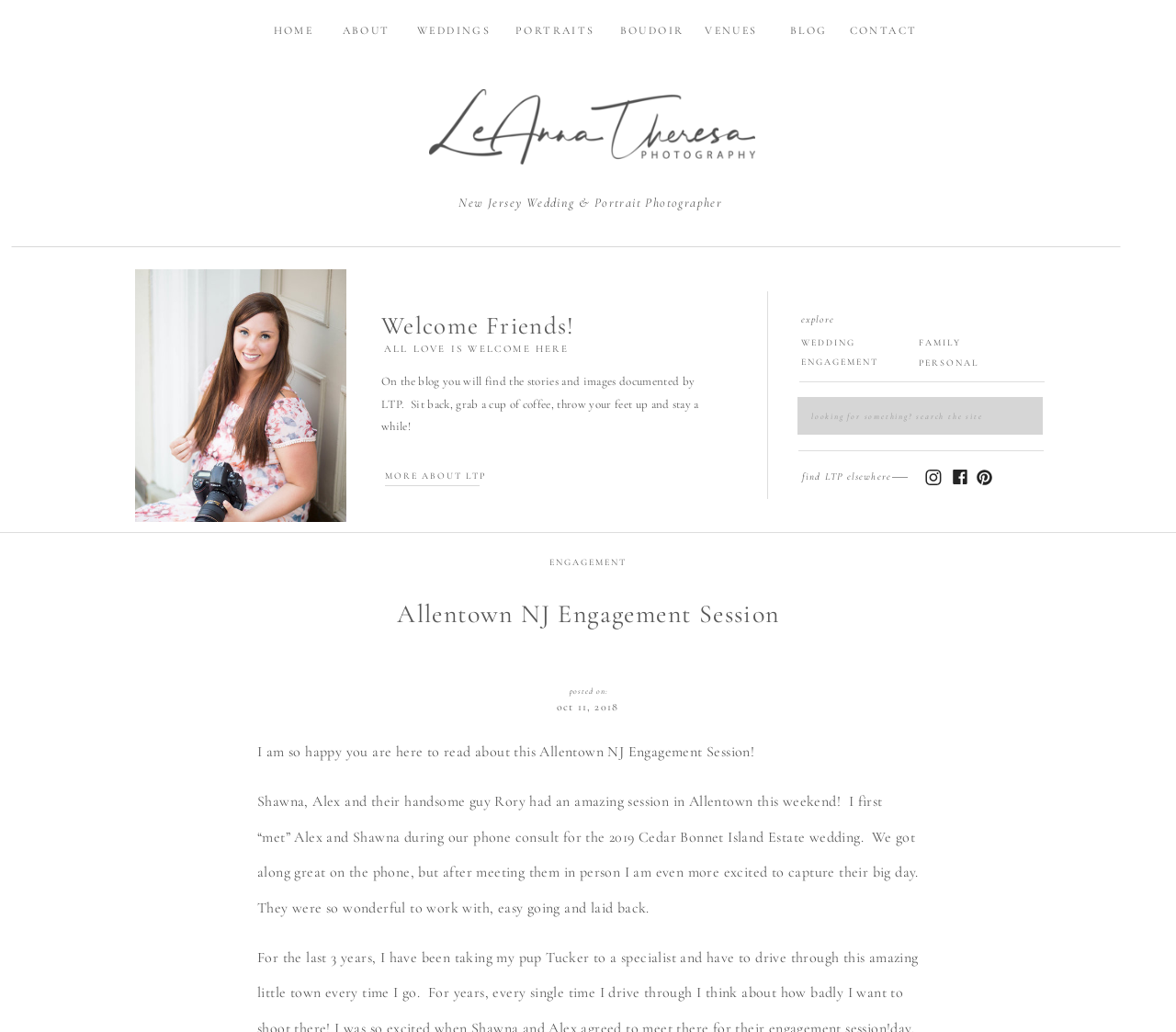What is the name of the couple in the engagement session?
Provide a detailed answer to the question, using the image to inform your response.

The heading 'Allentown NJ Engagement Session: Shawna and Alex' at the top of the webpage indicates that the engagement session is about Shawna and Alex.